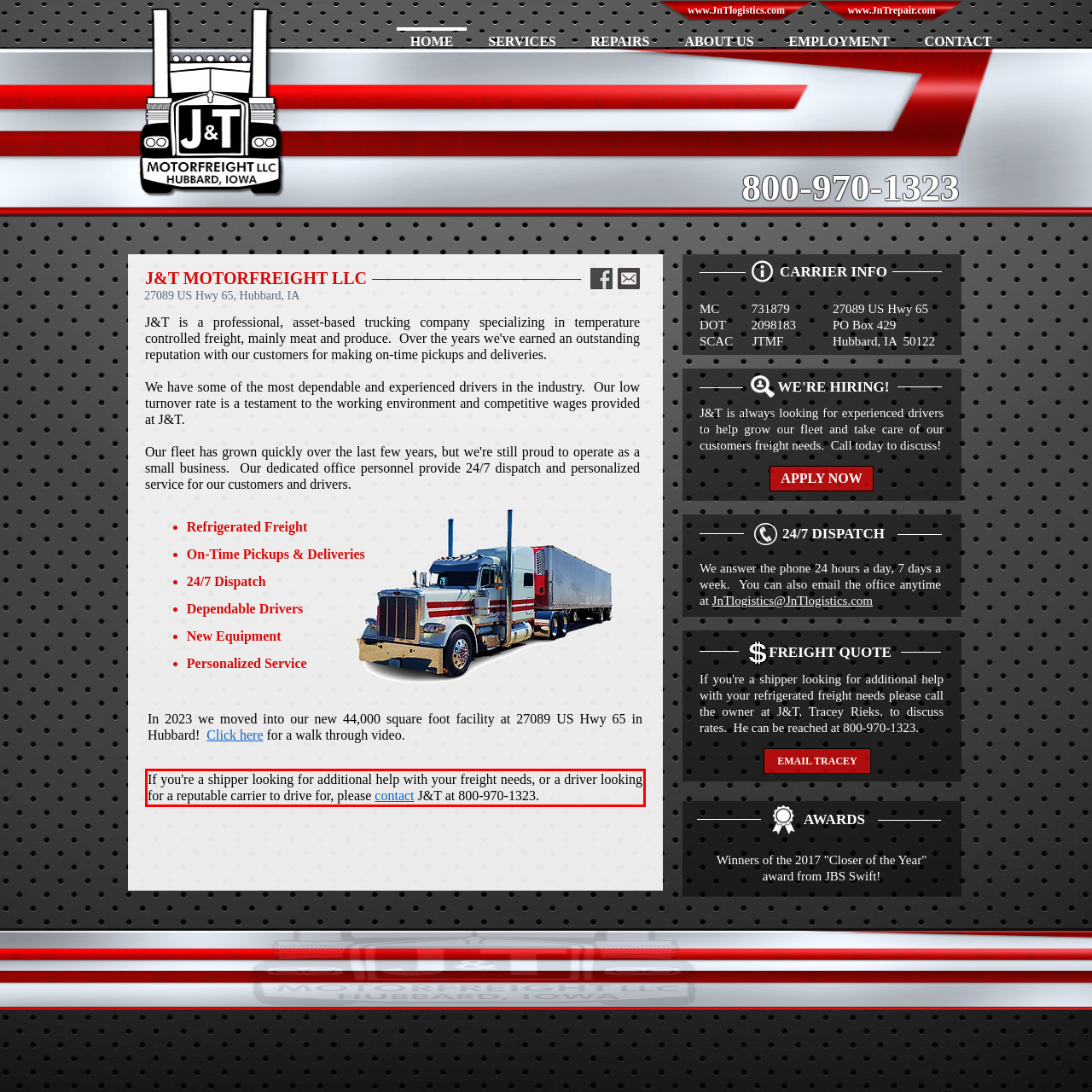By examining the provided screenshot of a webpage, recognize the text within the red bounding box and generate its text content.

If you're a shipper looking for additional help with your freight needs, or a driver looking for a reputable carrier to drive for, please contact J&T at 800-970-1323.